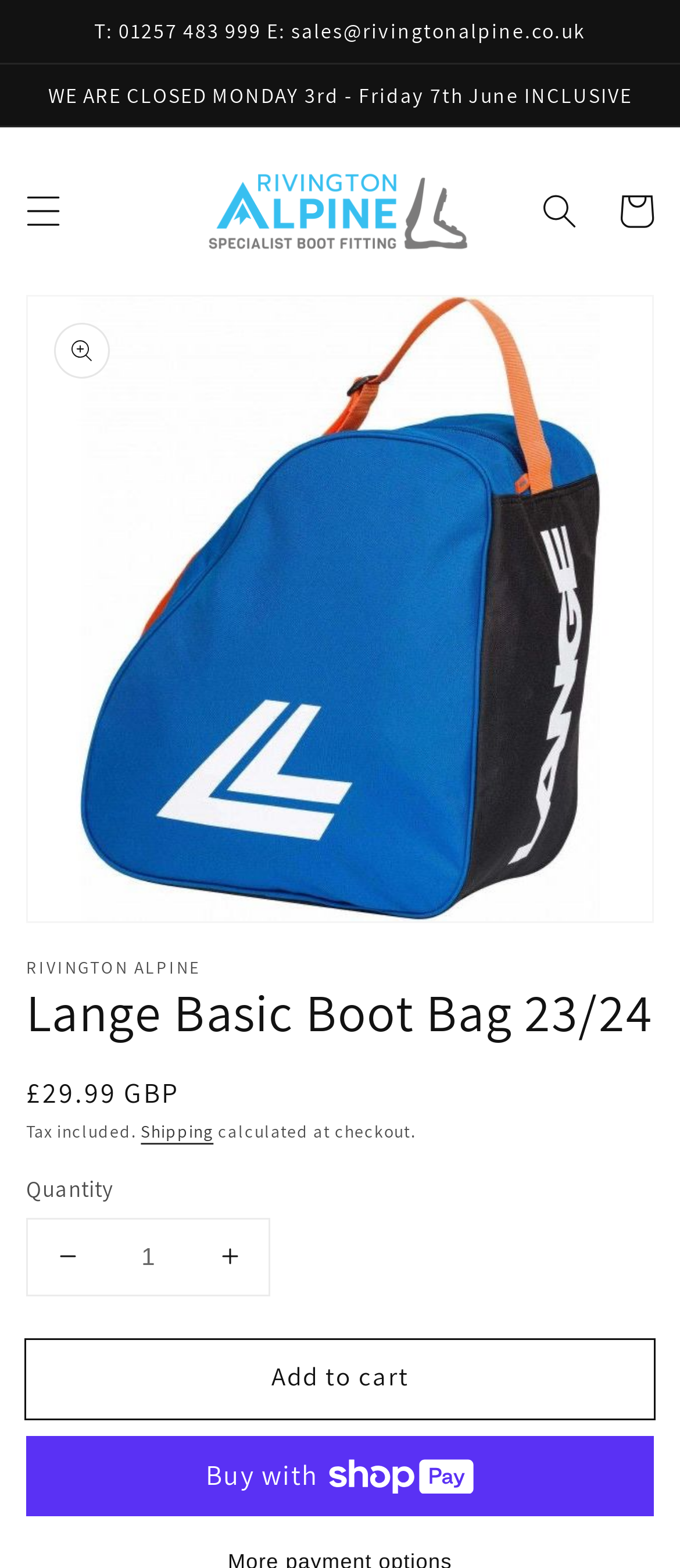What is the text of the webpage's headline?

Lange Basic Boot Bag 23/24